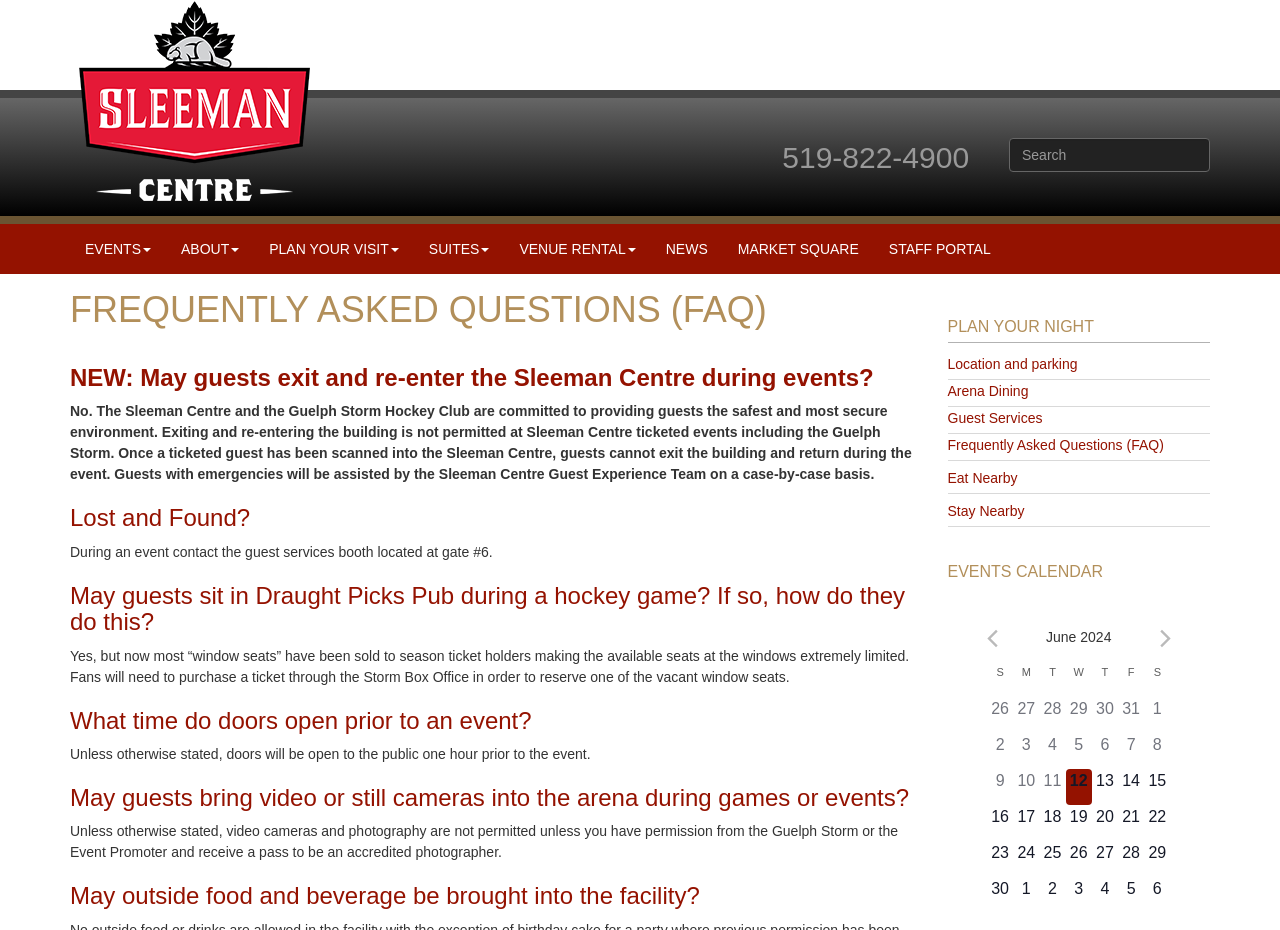What is the phone number displayed on the webpage?
Give a single word or phrase as your answer by examining the image.

519-822-4900